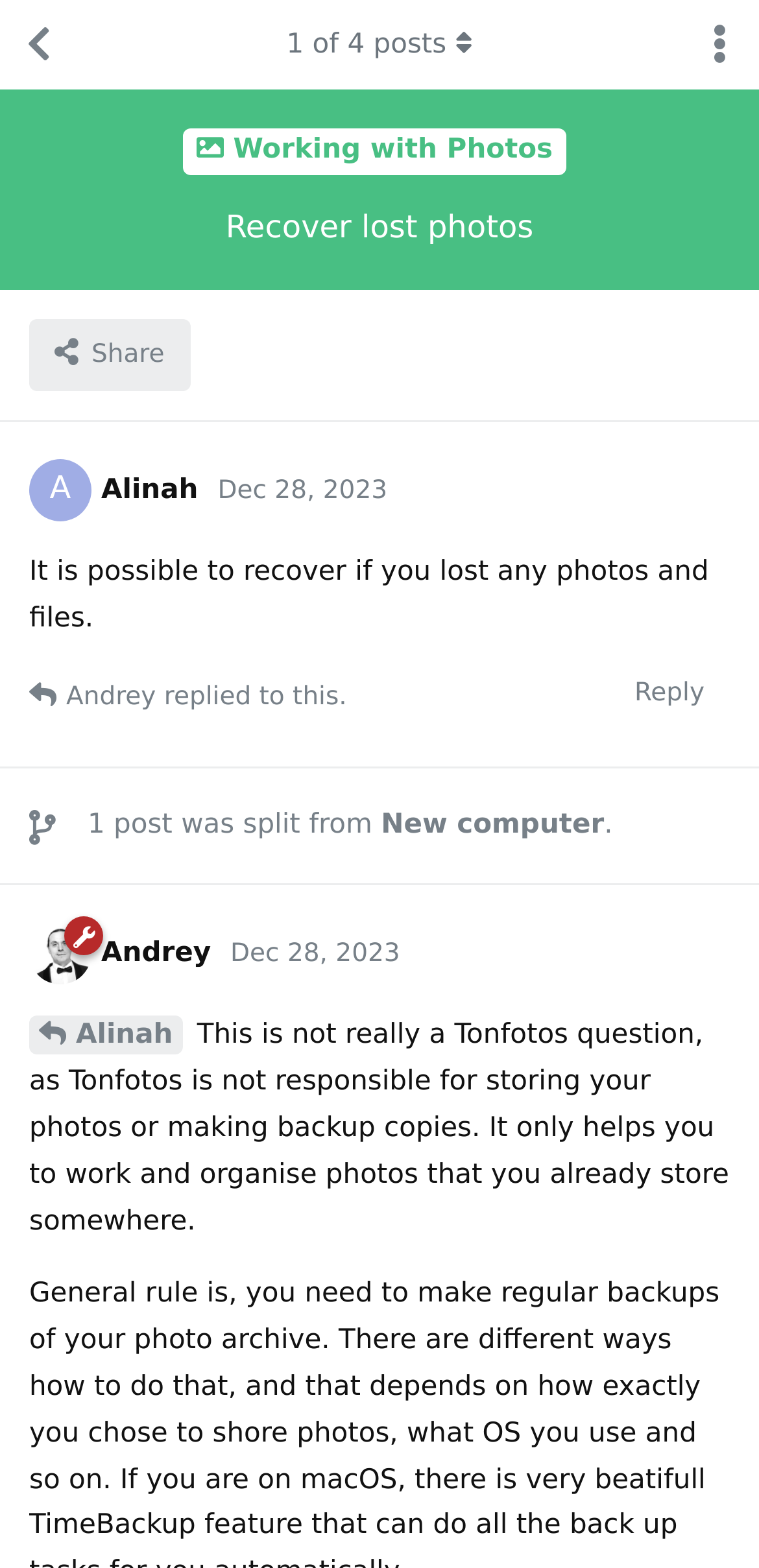Answer the question below using just one word or a short phrase: 
What is the date of the second post?

Dec 28, 2023